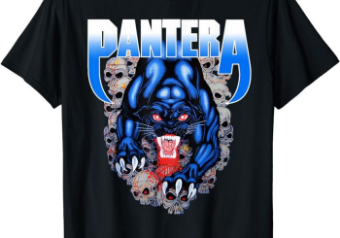Craft a detailed explanation of the image.

The image features a striking black t-shirt showcasing the iconic band Pantera. The design prominently displays a fierce blue panther emerging from a collection of ominous skulls, encapsulating the band's heavy metal aesthetic. Above the panther, the name "PANTERA" is emblazoned in bold, stylized letters, merging blue and white hues to create a dynamic visual appeal. This artwork captures the essence of the band’s powerful and rebellious spirit, making it a perfect choice for fans and collectors alike. Ideal for showcasing at concerts or casual outings, this t-shirt is a must-have for any metal enthusiast.